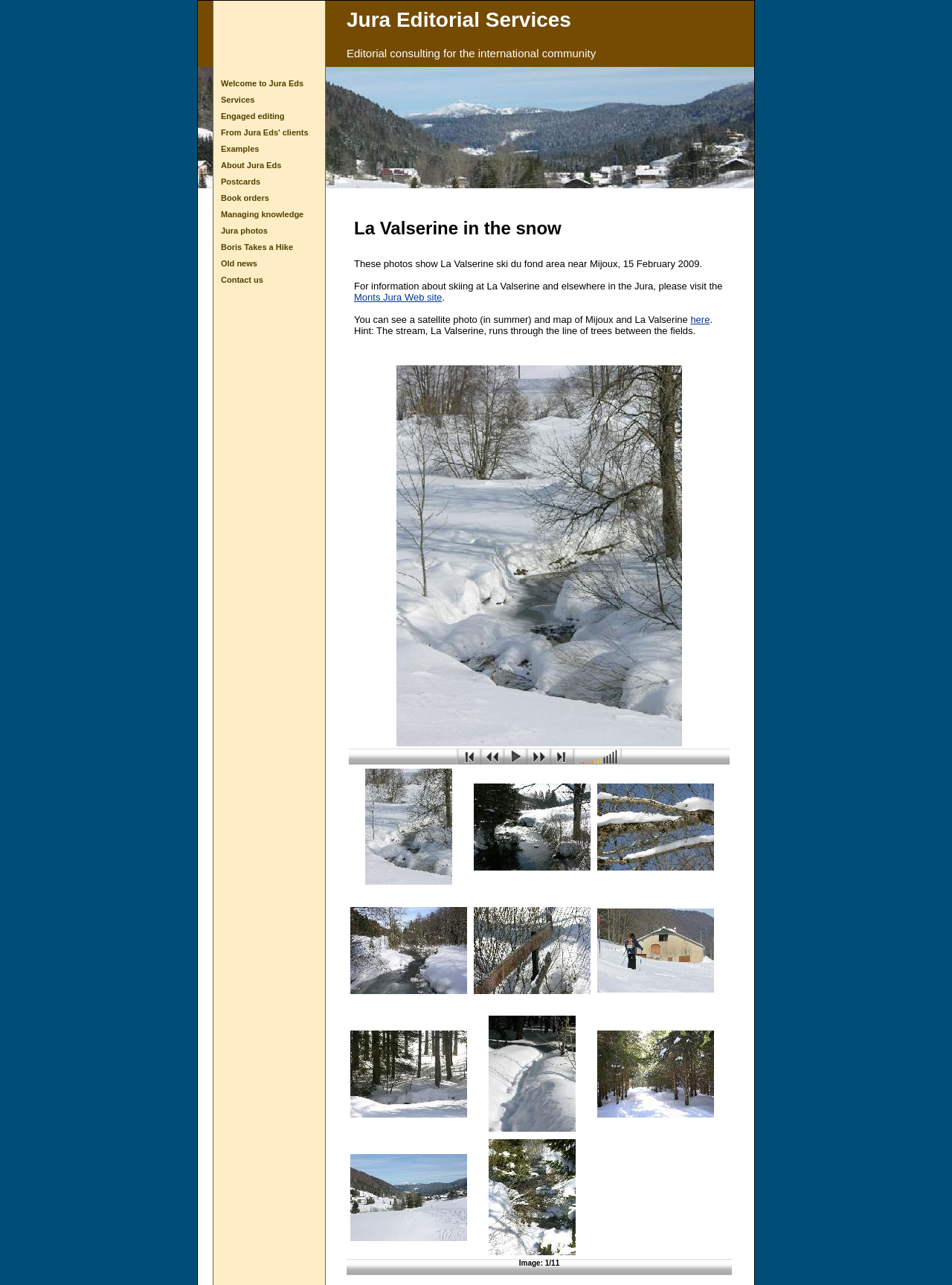Illustrate the webpage's structure and main components comprehensively.

This webpage is about Winter photos of La Valserine ski du fond area in Mijoux, France. At the top, there is a heading "Jura Editorial Services" followed by a subheading "Editorial consulting for the international community". Below this, there is a table with a heading "La Valserine in the snow" and a paragraph of text describing the ski du fond area near Mijoux, with links to the Monts Jura Web site and a satellite photo and map of Mijoux and La Valserine.

The main content of the webpage is a series of 11 tables, each containing an image of La Valserine ski du fond area in Mijoux, France, with captions such as "La Valserine, Mijoux, France", "skiing at La Valserine, Mijoux, France", "woods in snow at La Valserine, Mijoux, France", and "snow, La Valserine, Mijoux, France". The images are arranged in three columns, with four images in the first row, three in the second row, and four in the third row.

At the bottom of the page, there are links to other pages, including "Welcome to Jura Eds", "Services", "Engaged editing", and "From Jura Eds' clients". There is also a navigation link "Image: 1/11" indicating that this is the first of 11 images.